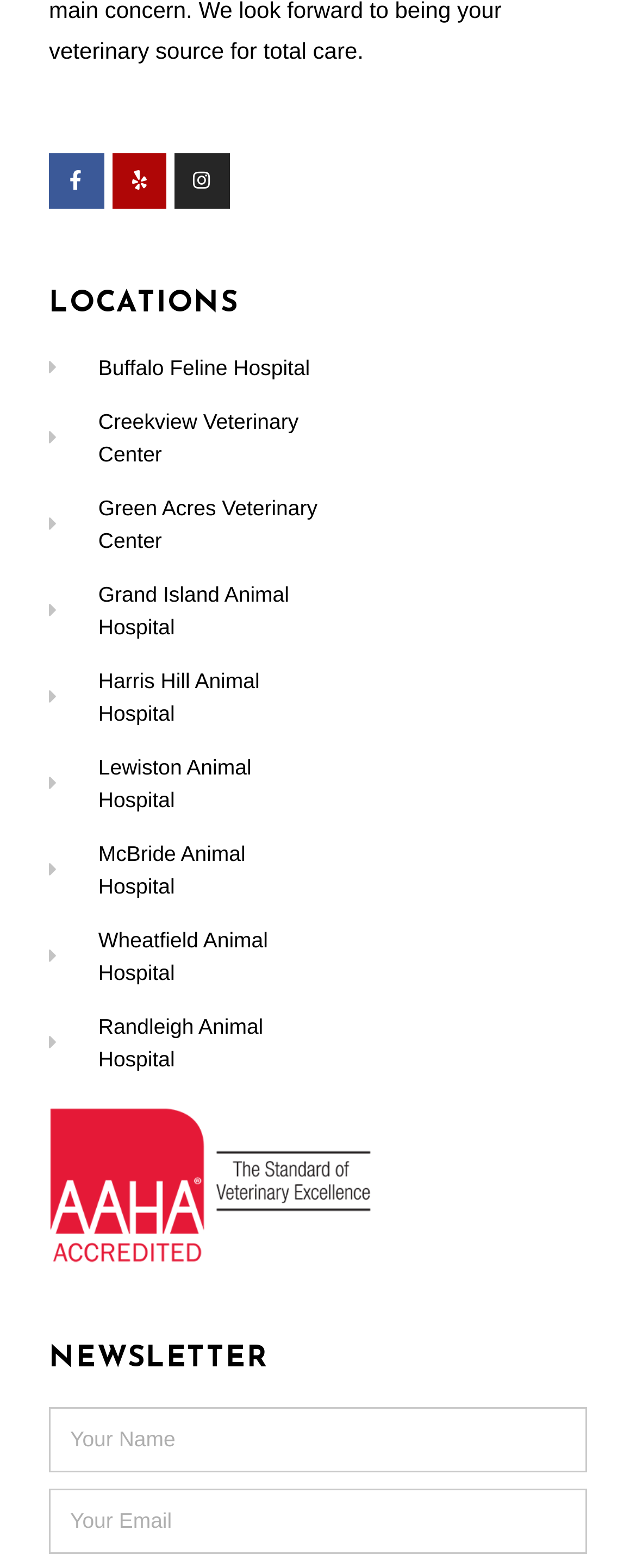Identify the bounding box coordinates of the region I need to click to complete this instruction: "View Buffalo Feline Hospital location".

[0.077, 0.224, 0.5, 0.245]